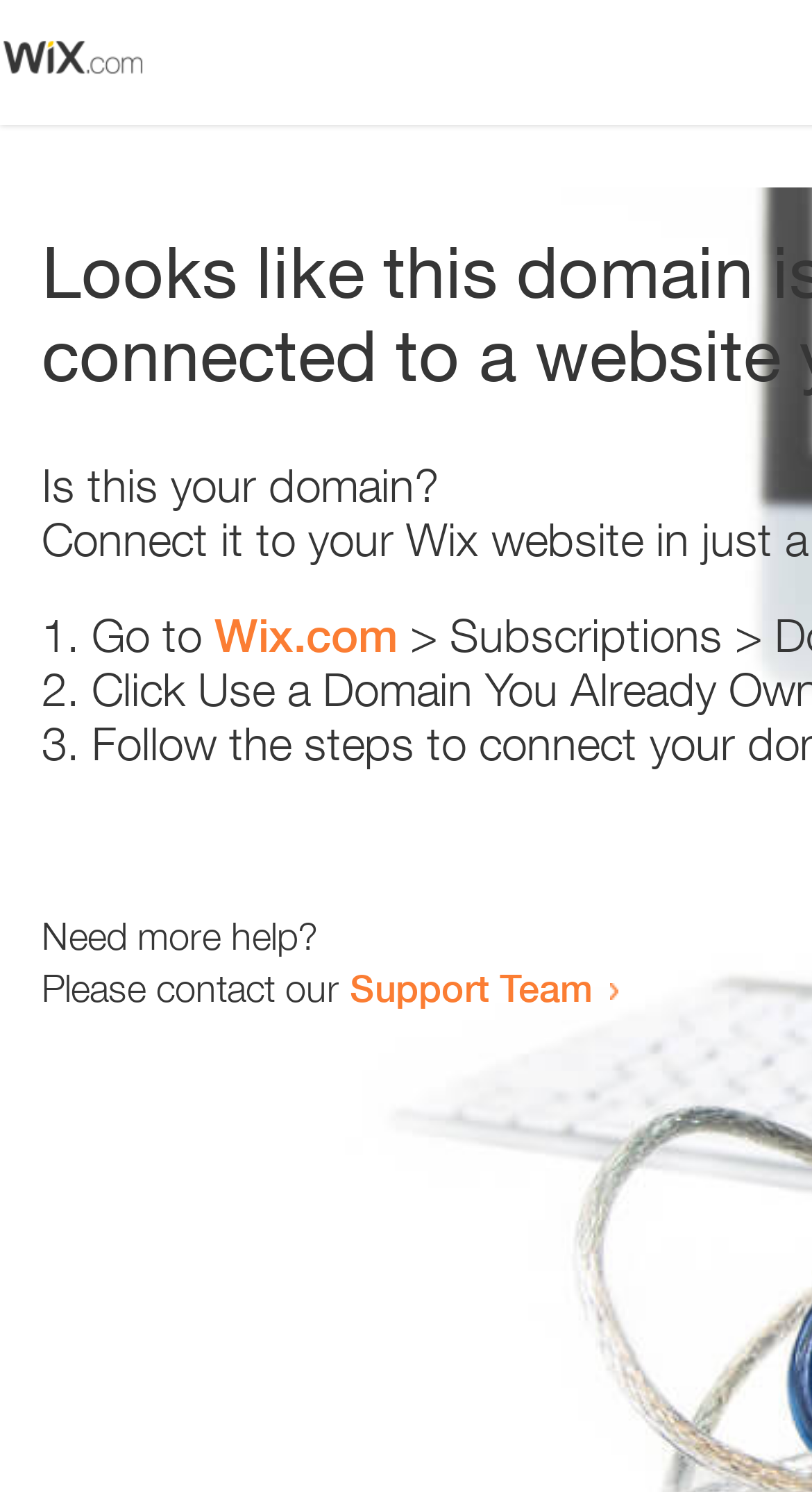From the element description: "Wix.com", extract the bounding box coordinates of the UI element. The coordinates should be expressed as four float numbers between 0 and 1, in the order [left, top, right, bottom].

[0.264, 0.408, 0.49, 0.444]